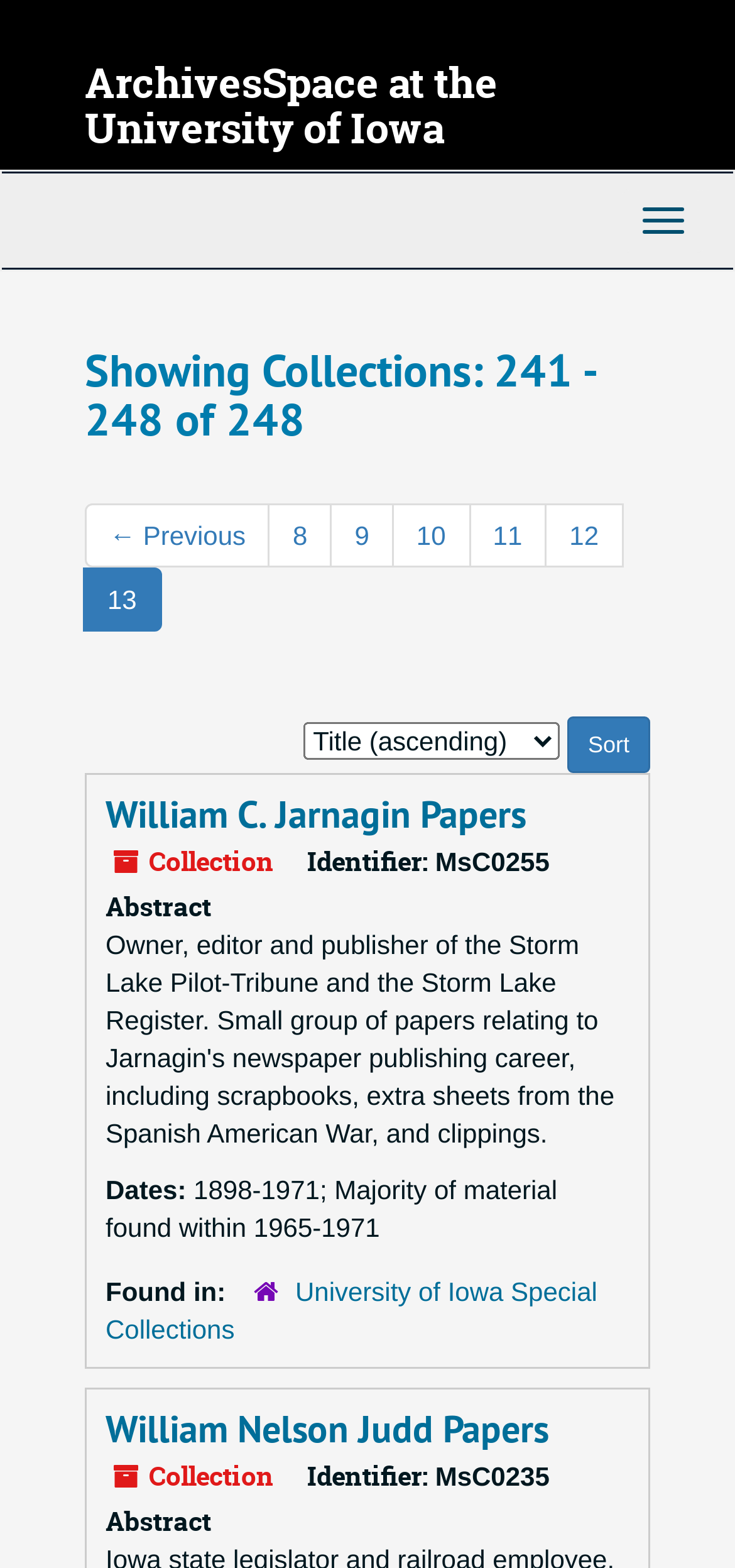Can you look at the image and give a comprehensive answer to the question:
What is the name of the institution where the collections are found?

I looked at the 'Found in:' section of the first collection and found the institution name 'University of Iowa Special Collections'.